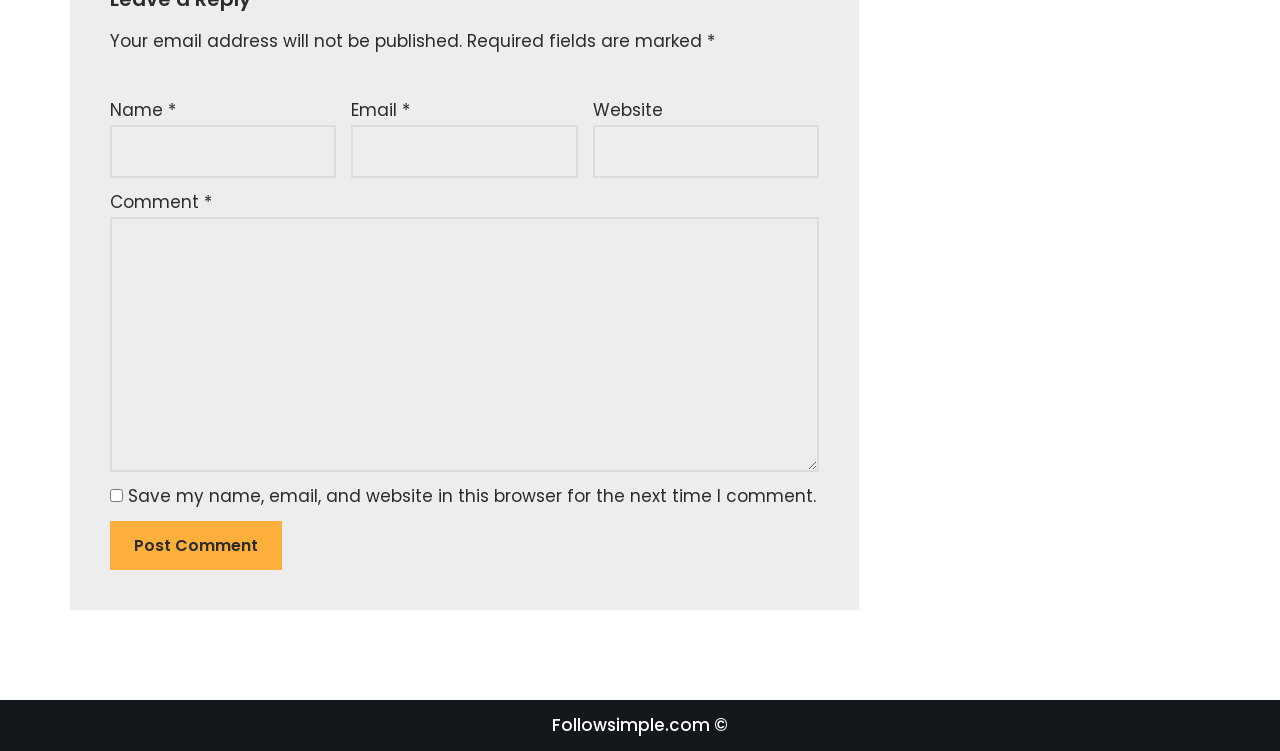Given the description of a UI element: "parent_node: Comment * name="comment"", identify the bounding box coordinates of the matching element in the webpage screenshot.

[0.086, 0.288, 0.64, 0.628]